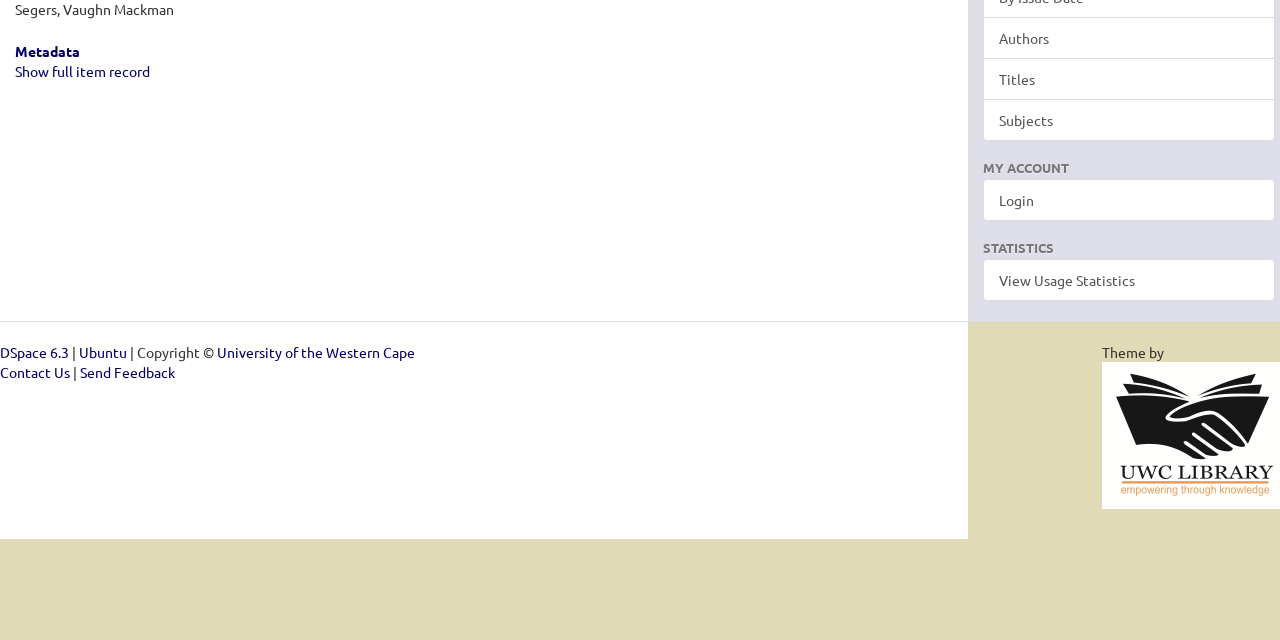Provide the bounding box coordinates of the HTML element this sentence describes: "University of the Western Cape". The bounding box coordinates consist of four float numbers between 0 and 1, i.e., [left, top, right, bottom].

[0.17, 0.536, 0.324, 0.564]